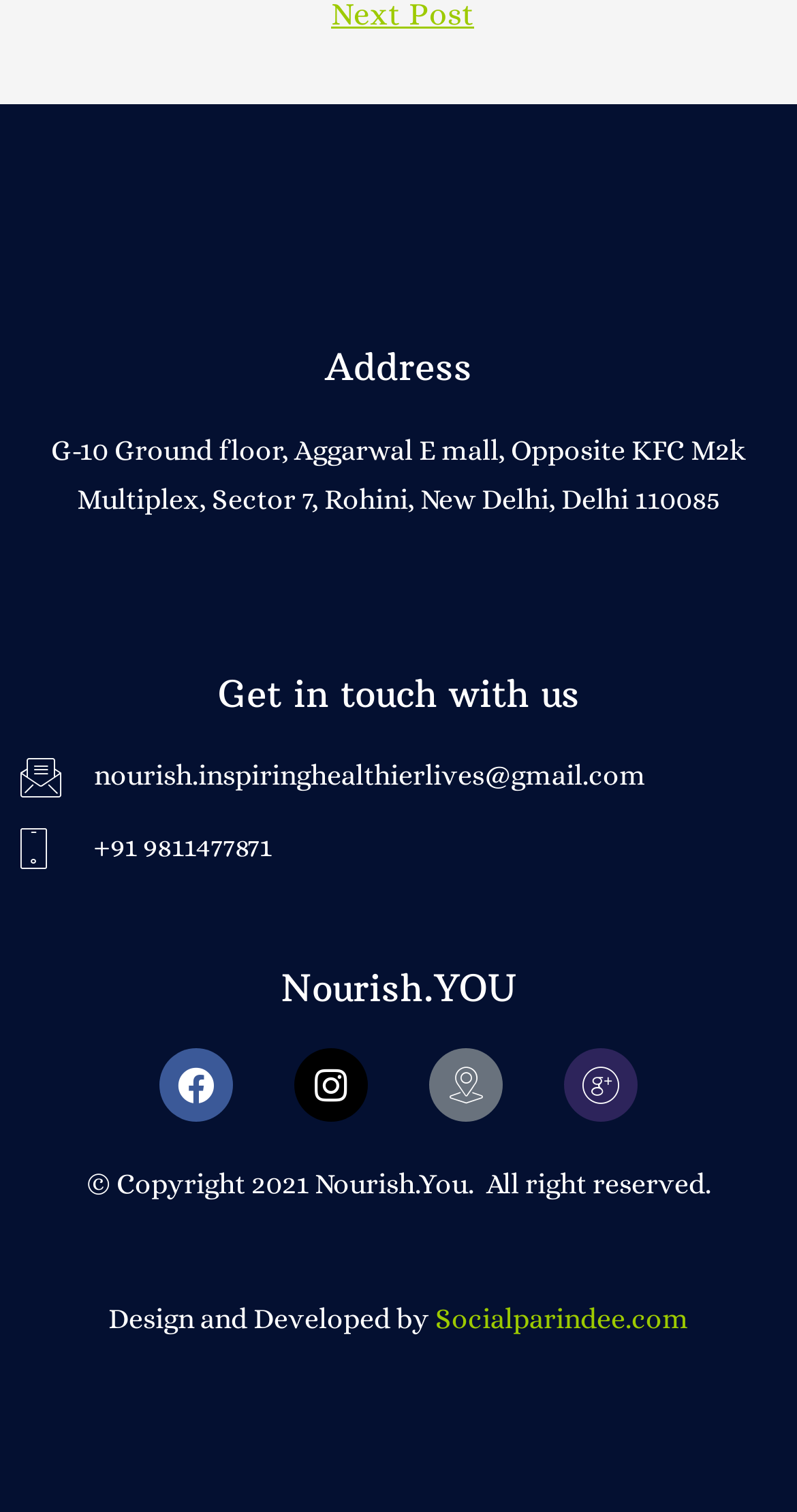What social media platforms does Nourish.You have?
Provide a short answer using one word or a brief phrase based on the image.

Facebook, Instagram